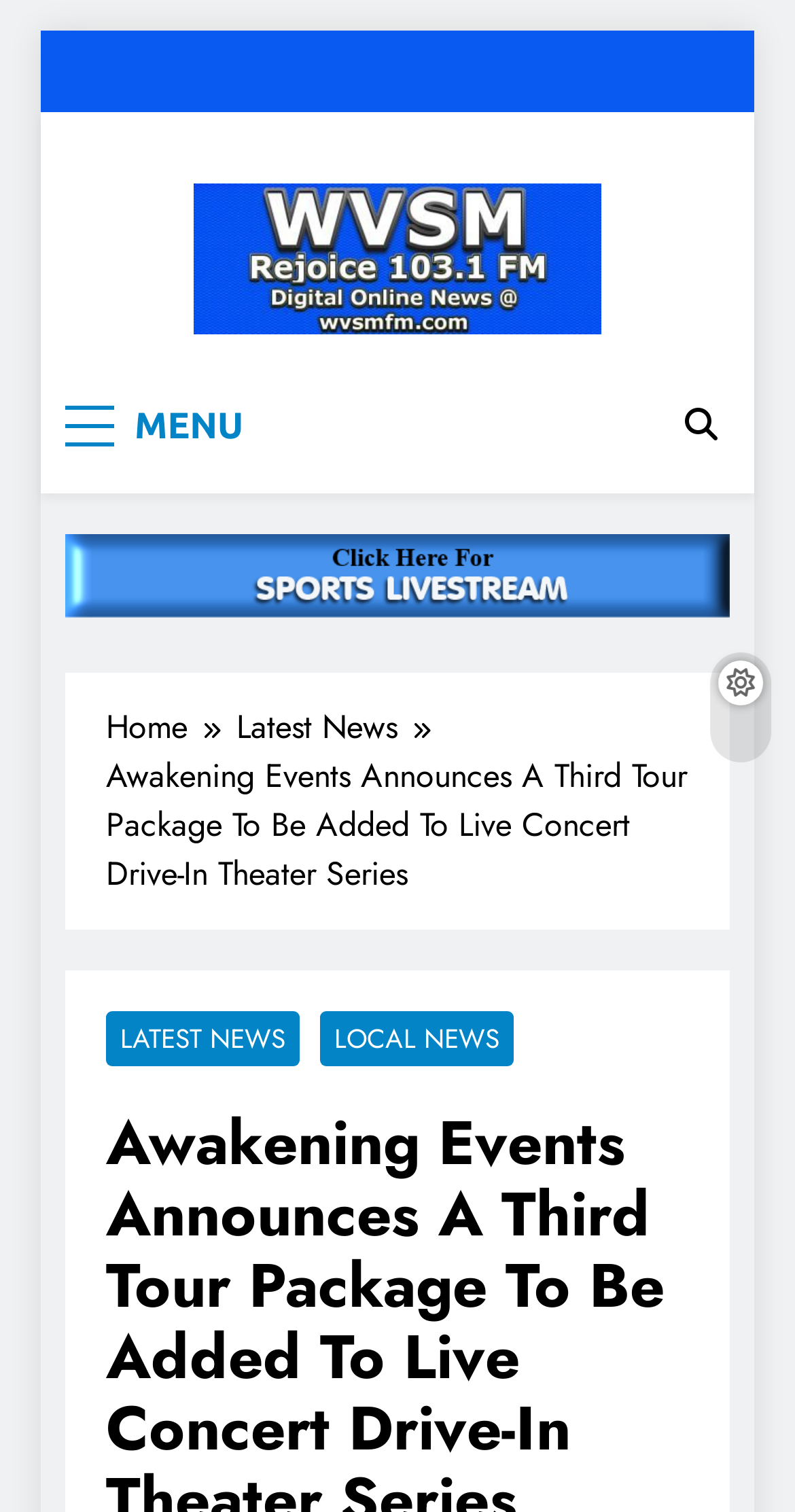What is the category of the current news article? Analyze the screenshot and reply with just one word or a short phrase.

LATEST NEWS